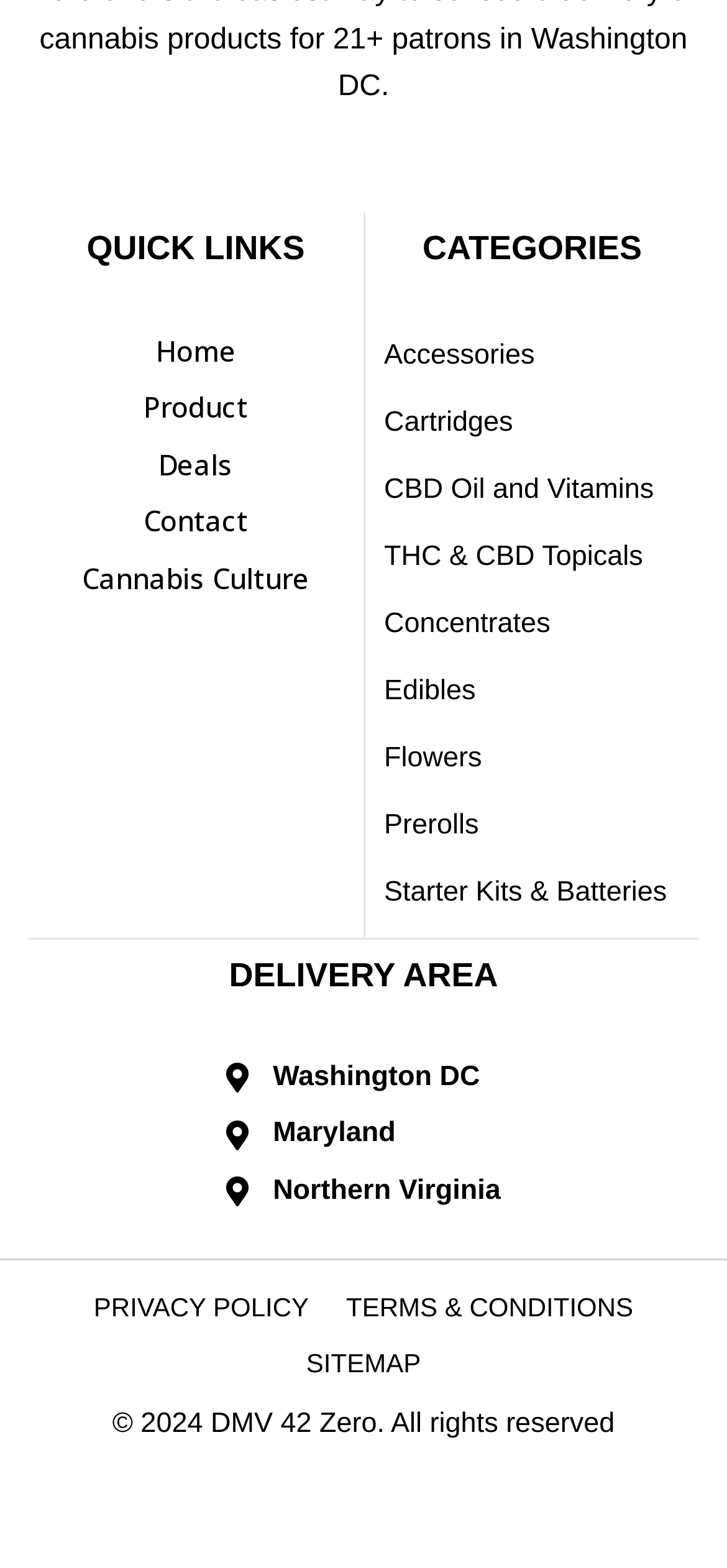How many links are there in the 'QUICK LINKS' section?
Using the image, respond with a single word or phrase.

5